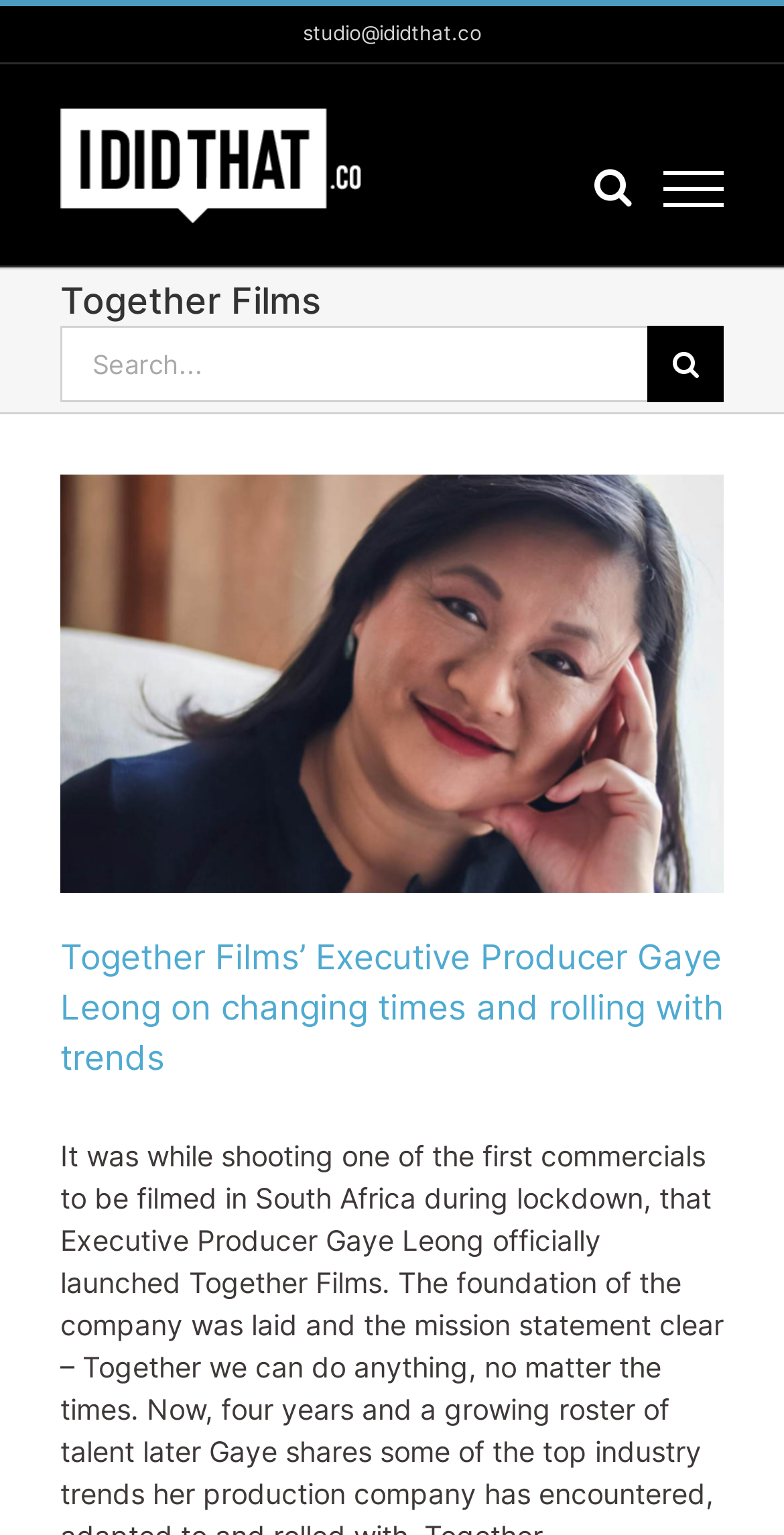Generate a detailed explanation of the webpage's features and information.

The webpage is for Together Films, a company associated with IDIDTHAT.co. At the top left, there is a logo of IDIDTHAT.co, which is an image. Below the logo, there is a page title bar that spans the entire width of the page. Within the page title bar, there is a heading that reads "Together Films" in a prominent position. 

To the right of the heading, there is a search bar that allows users to search for specific content. The search bar consists of a text input field, a search button, and a dropdown menu. The search button is accompanied by a magnifying glass icon. 

On the top right, there are two hidden links: "Toggle Search" and "Toggle Menu". Below the page title bar, there is a prominent article or news feature with a heading that reads "Together Films’ Executive Producer Gaye Leong on changing times and rolling with trends". This article takes up a significant portion of the page. 

At the bottom left, there is a link to the studio's email address, "studio@ididthat.co".